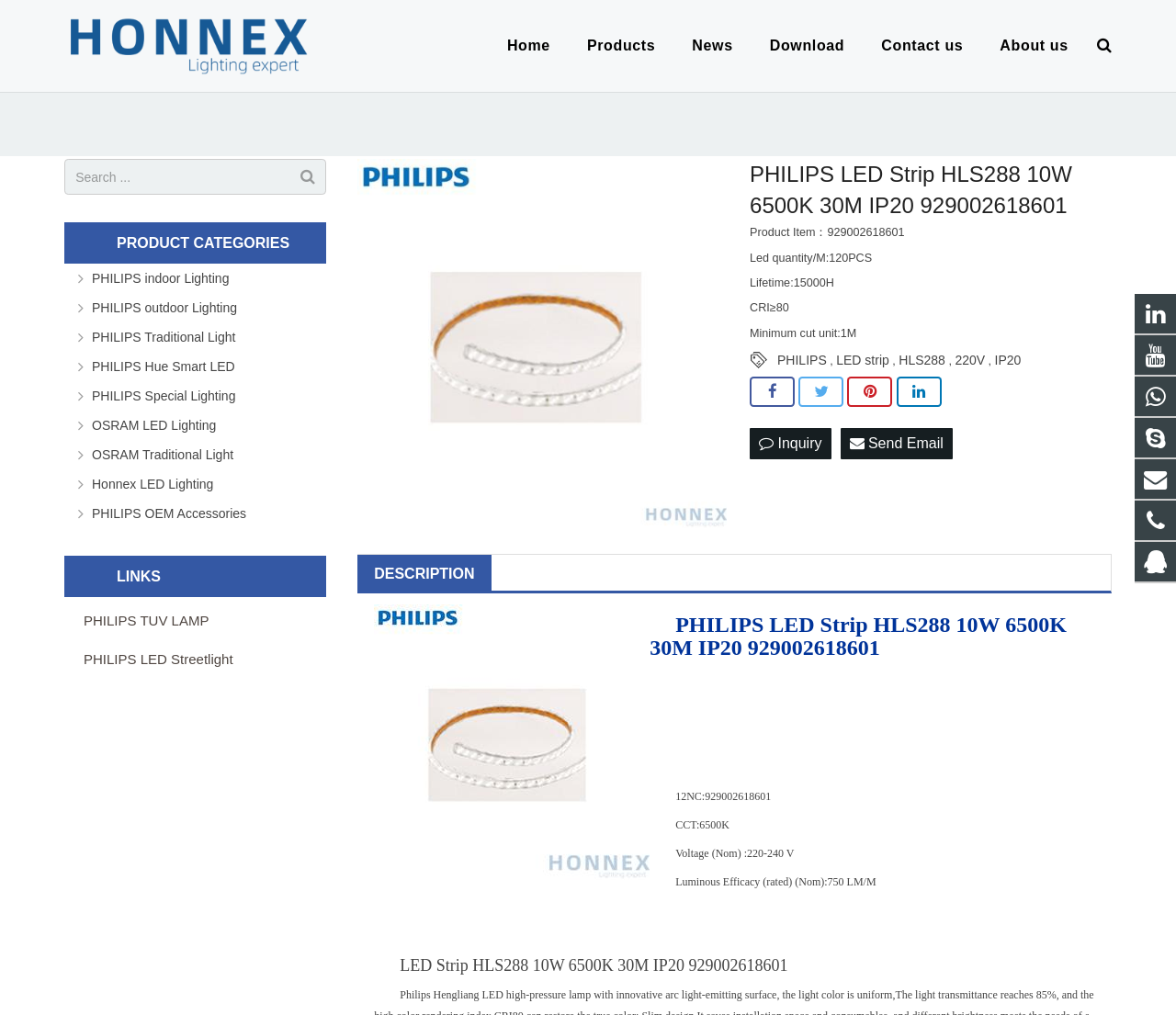Can you find the bounding box coordinates for the element to click on to achieve the instruction: "Search in the product categories"?

[0.055, 0.219, 0.277, 0.26]